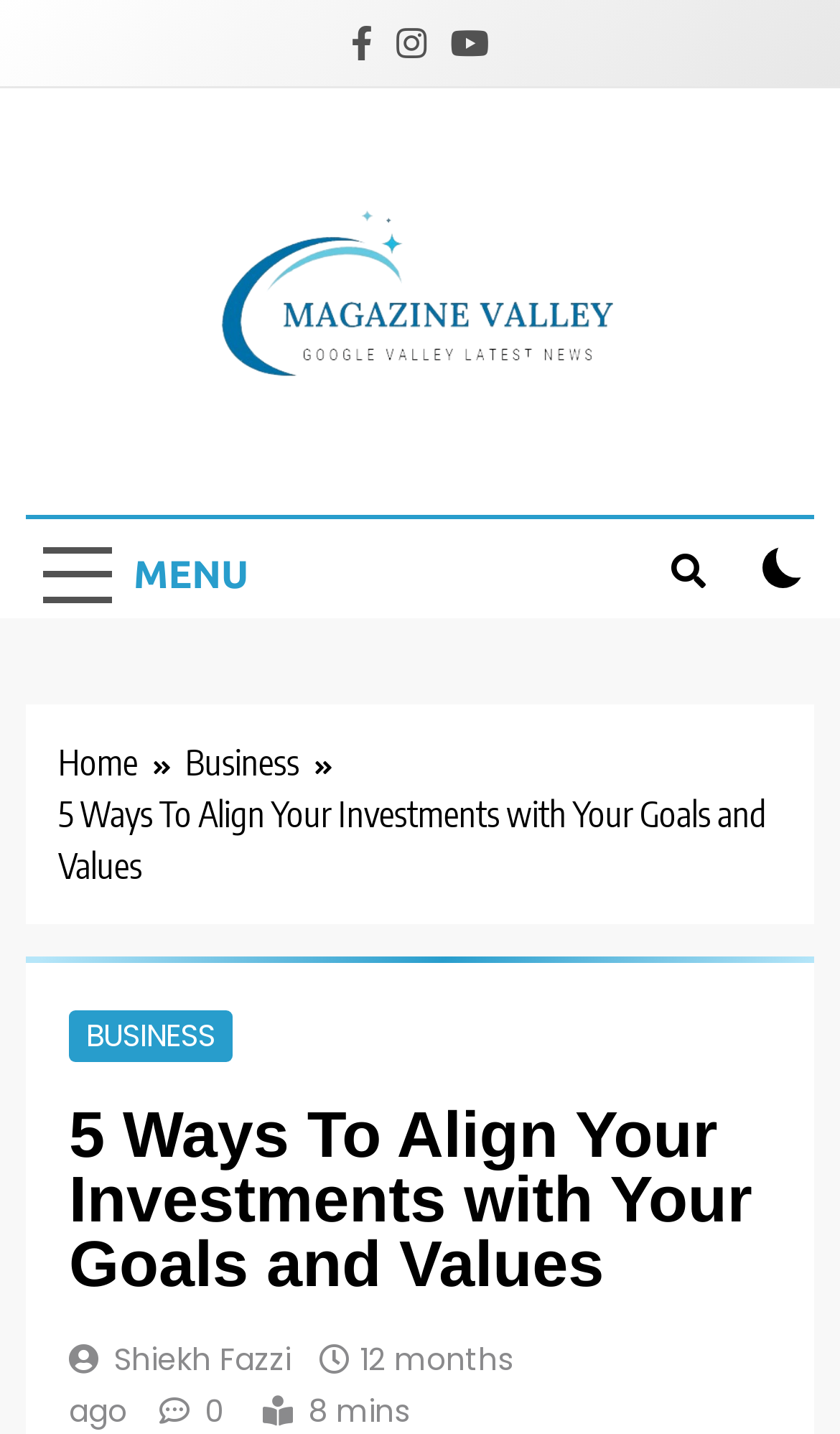Please find the bounding box coordinates of the section that needs to be clicked to achieve this instruction: "Check the latest news".

[0.256, 0.286, 0.667, 0.316]